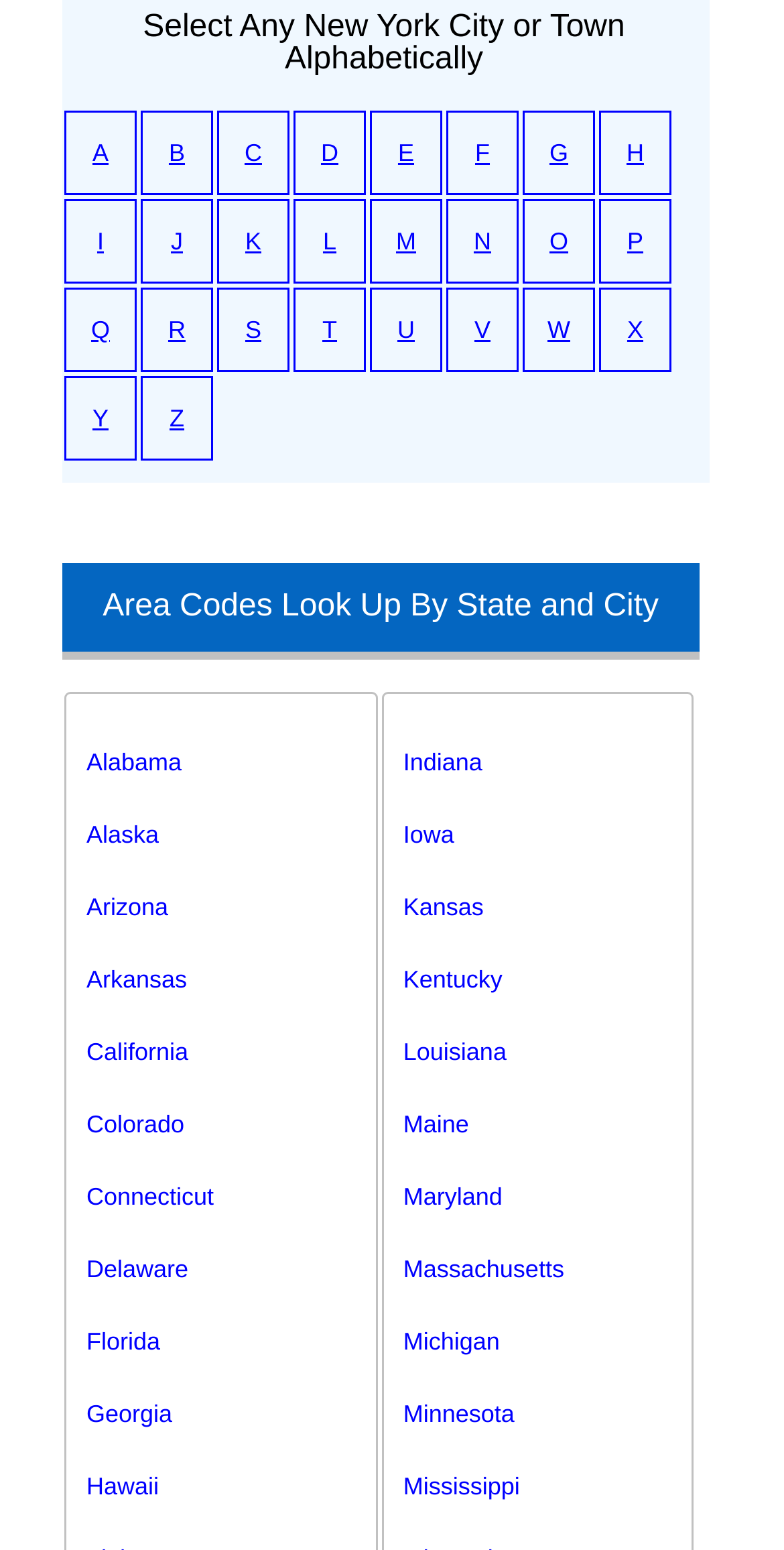Locate the bounding box coordinates of the clickable region necessary to complete the following instruction: "Find area codes for Alabama". Provide the coordinates in the format of four float numbers between 0 and 1, i.e., [left, top, right, bottom].

[0.11, 0.468, 0.478, 0.515]